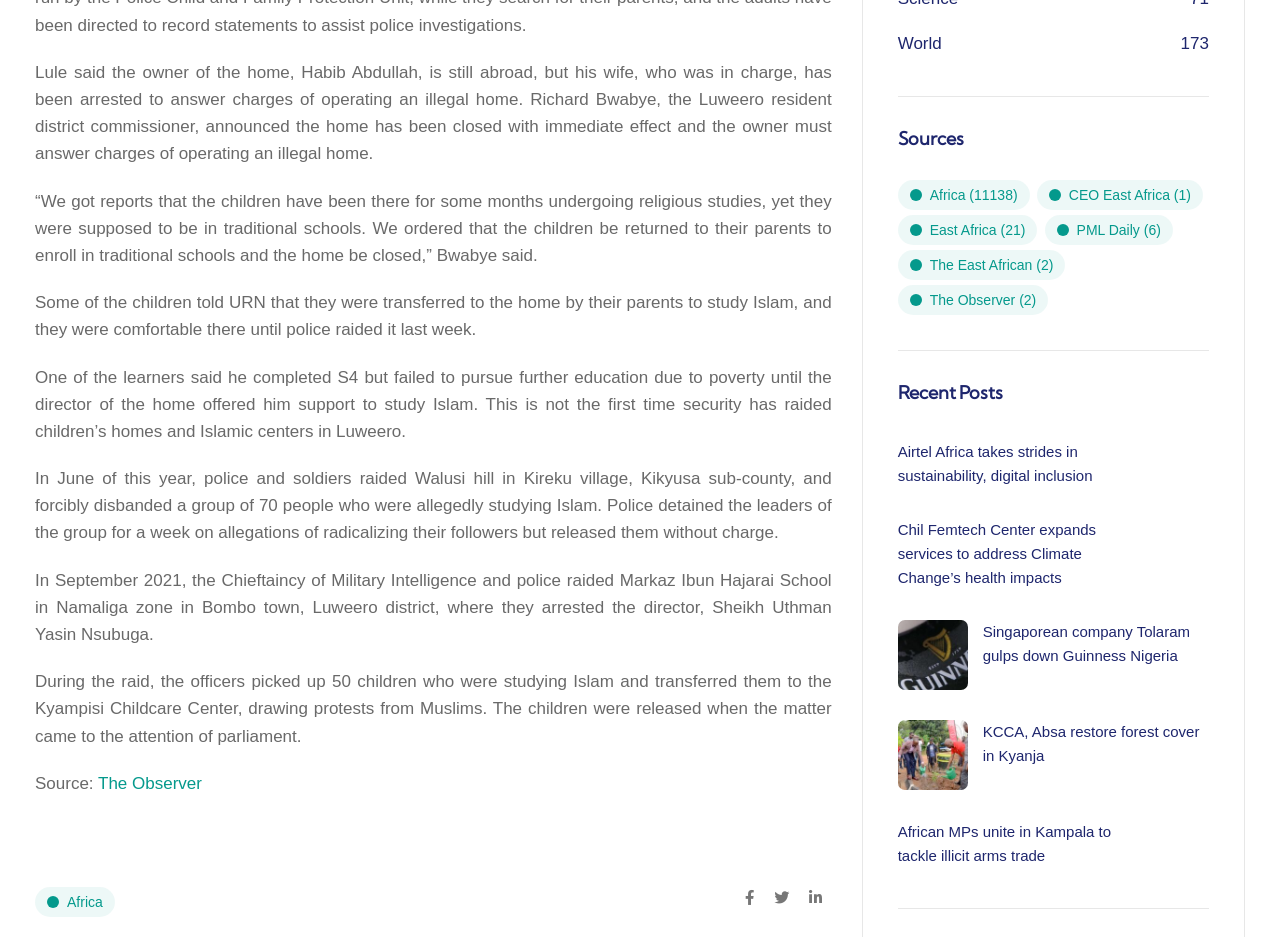Given the description "CEO East Africa (1)", provide the bounding box coordinates of the corresponding UI element.

[0.81, 0.192, 0.94, 0.225]